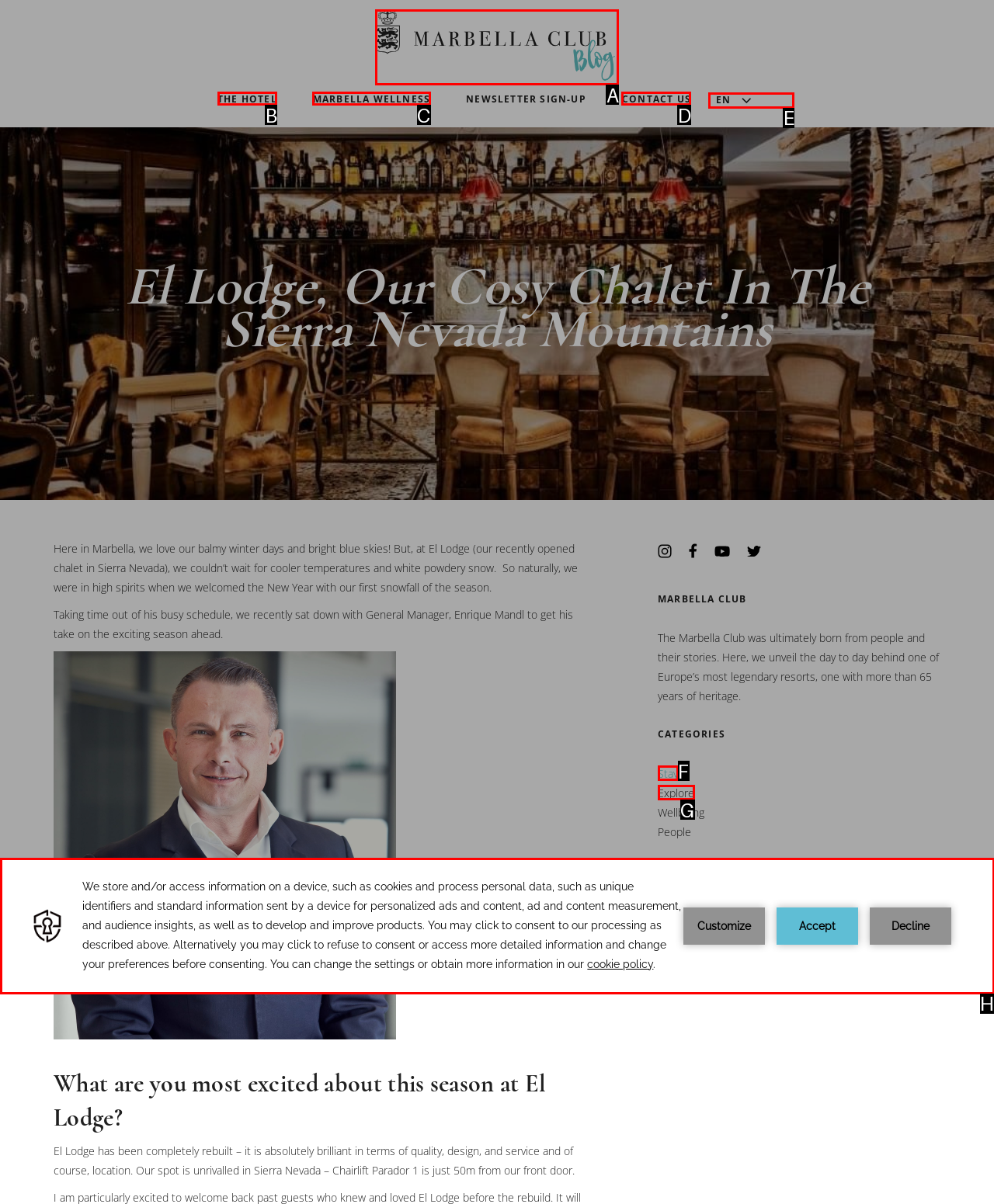Determine which option matches the element description: aria-label="Cookie Banner" title="Cookie Banner"
Answer using the letter of the correct option.

H